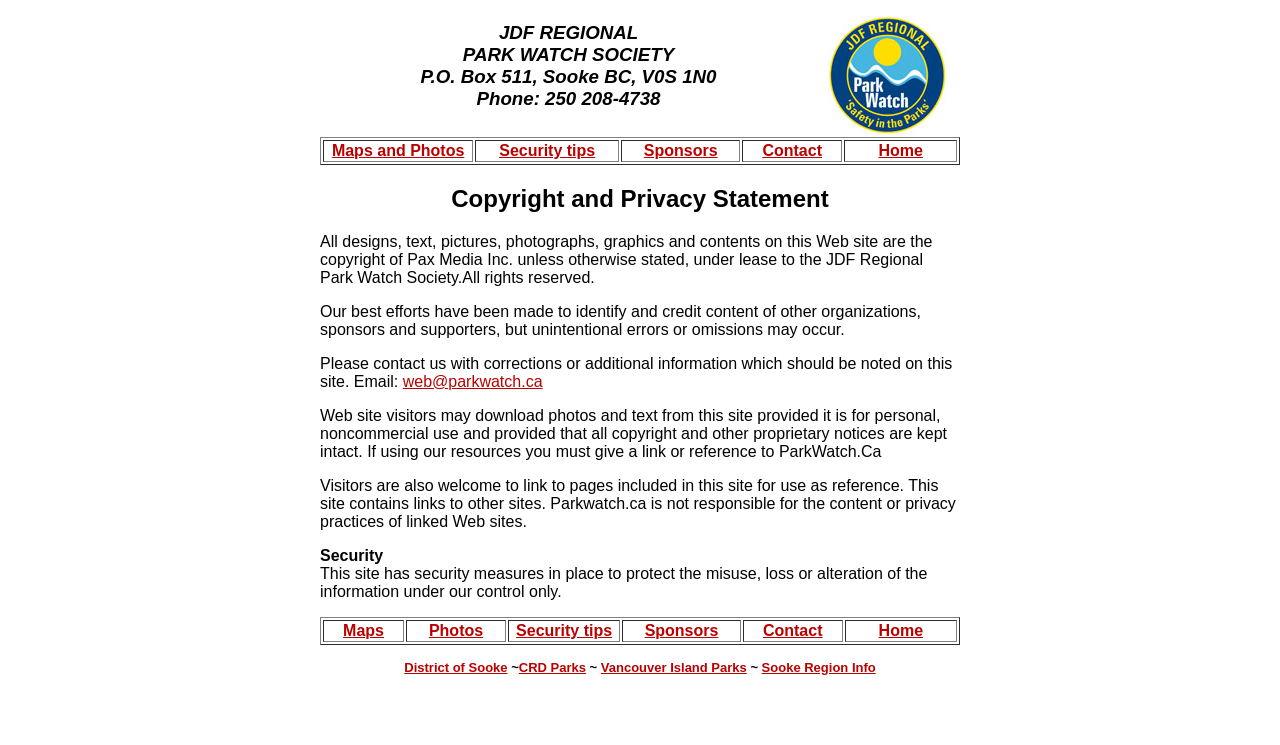Find the bounding box coordinates of the element to click in order to complete the given instruction: "Click on Maps and Photos."

[0.252, 0.188, 0.37, 0.217]